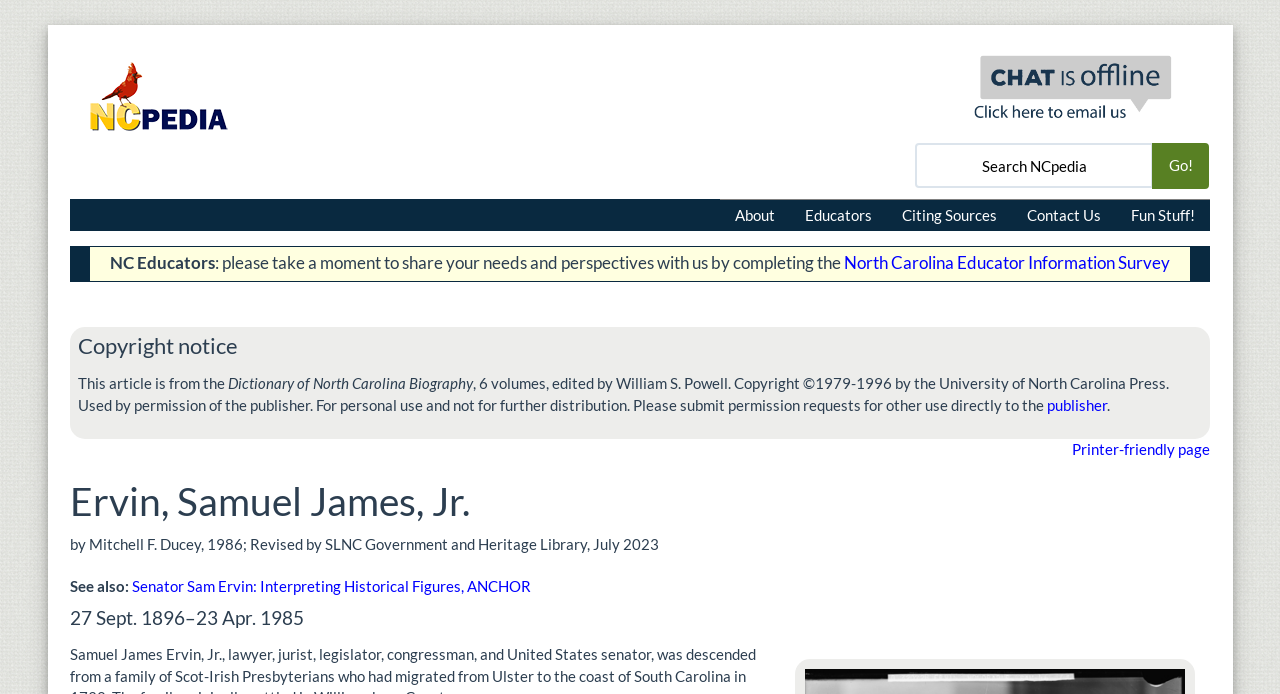Please provide a comprehensive answer to the question based on the screenshot: What is the profession of the person described on this webpage?

I inferred the answer by looking at the link 'Senator Sam Ervin: Interpreting Historical Figures, ANCHOR' which suggests that Samuel James Ervin Jr. was a senator.